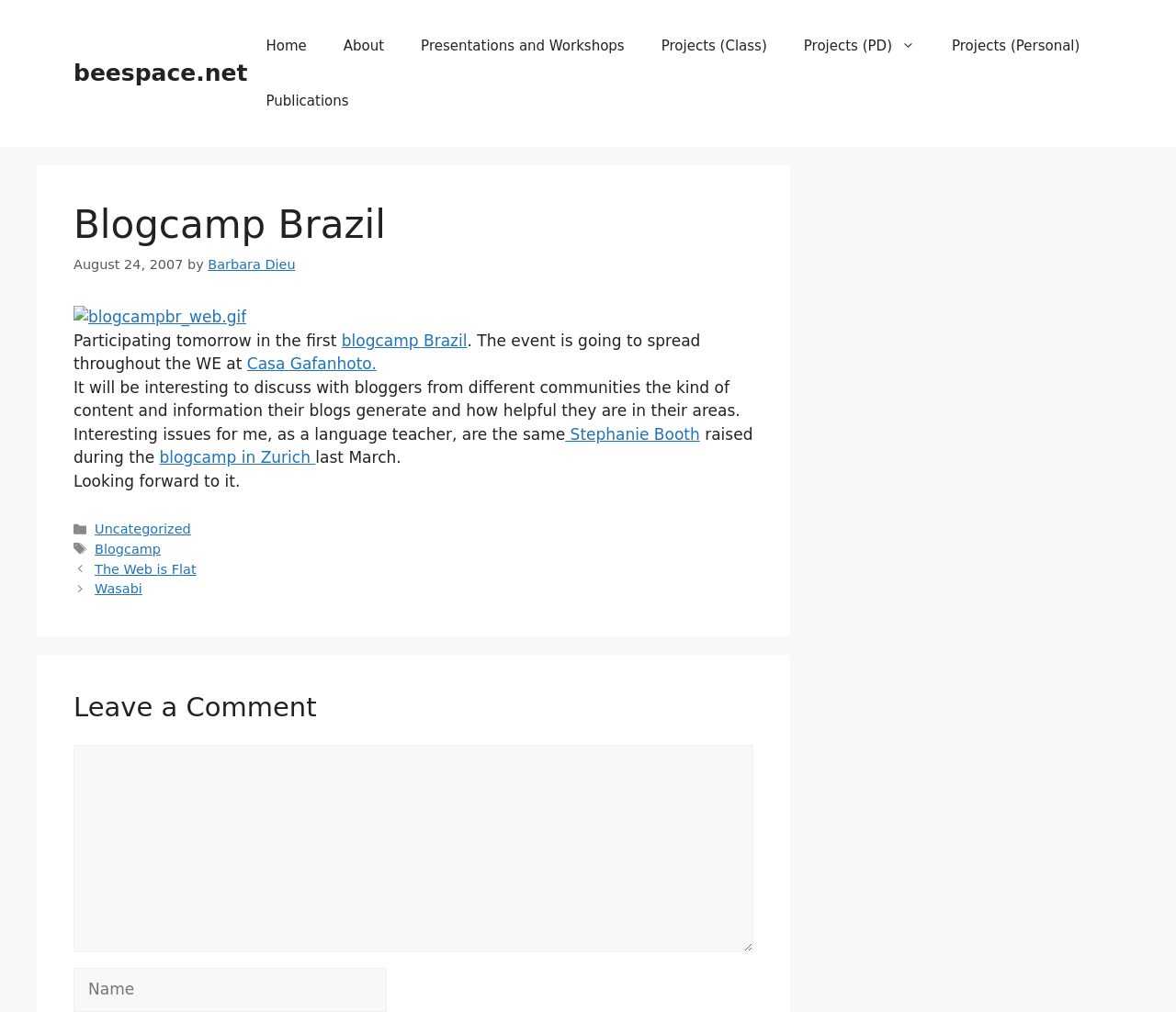Identify the coordinates of the bounding box for the element that must be clicked to accomplish the instruction: "Visit the 'Casa Gafanhoto' website".

[0.21, 0.351, 0.32, 0.369]